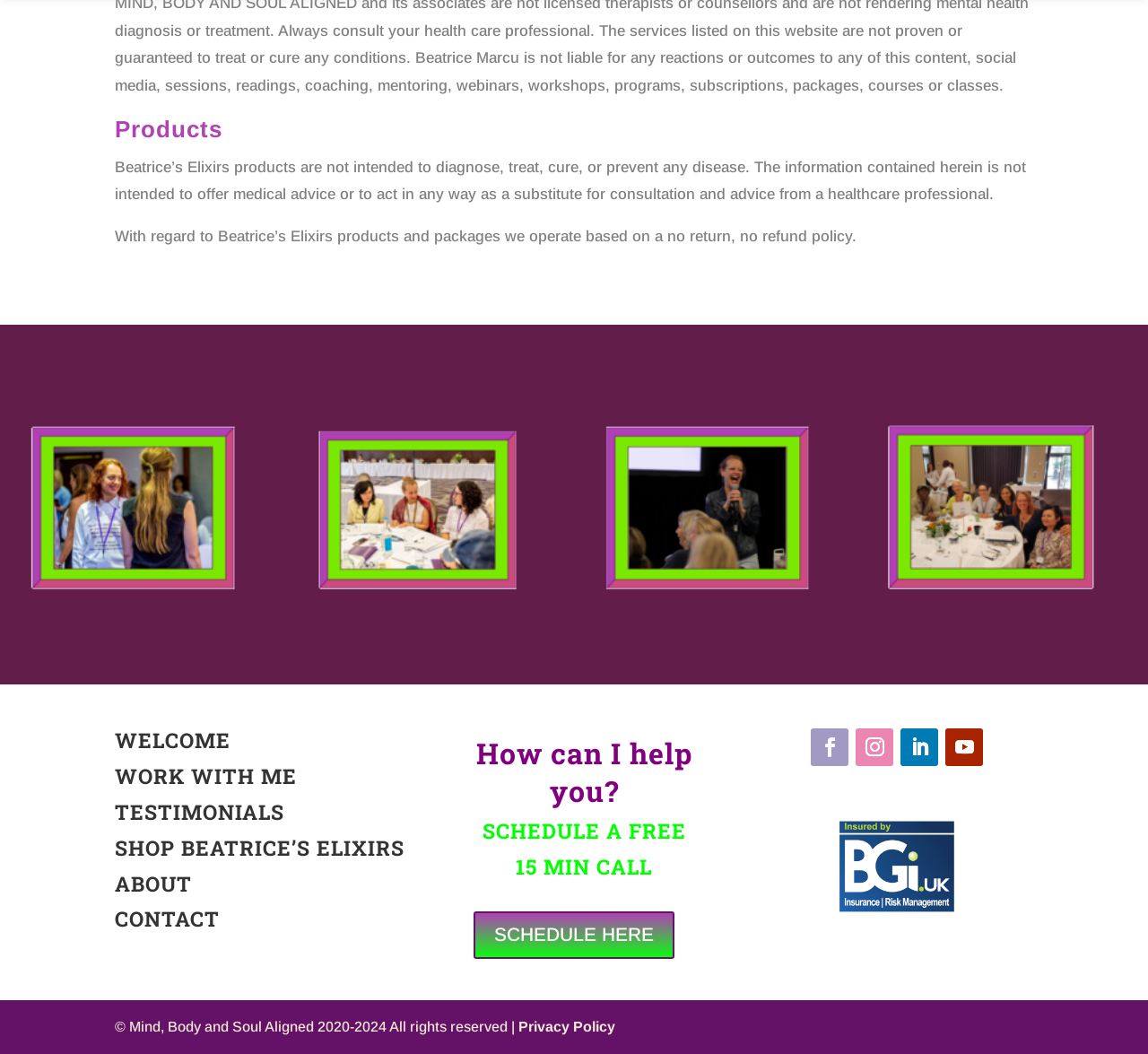Locate the bounding box coordinates of the clickable area to execute the instruction: "Expand the 'Business' menu". Provide the coordinates as four float numbers between 0 and 1, represented as [left, top, right, bottom].

None